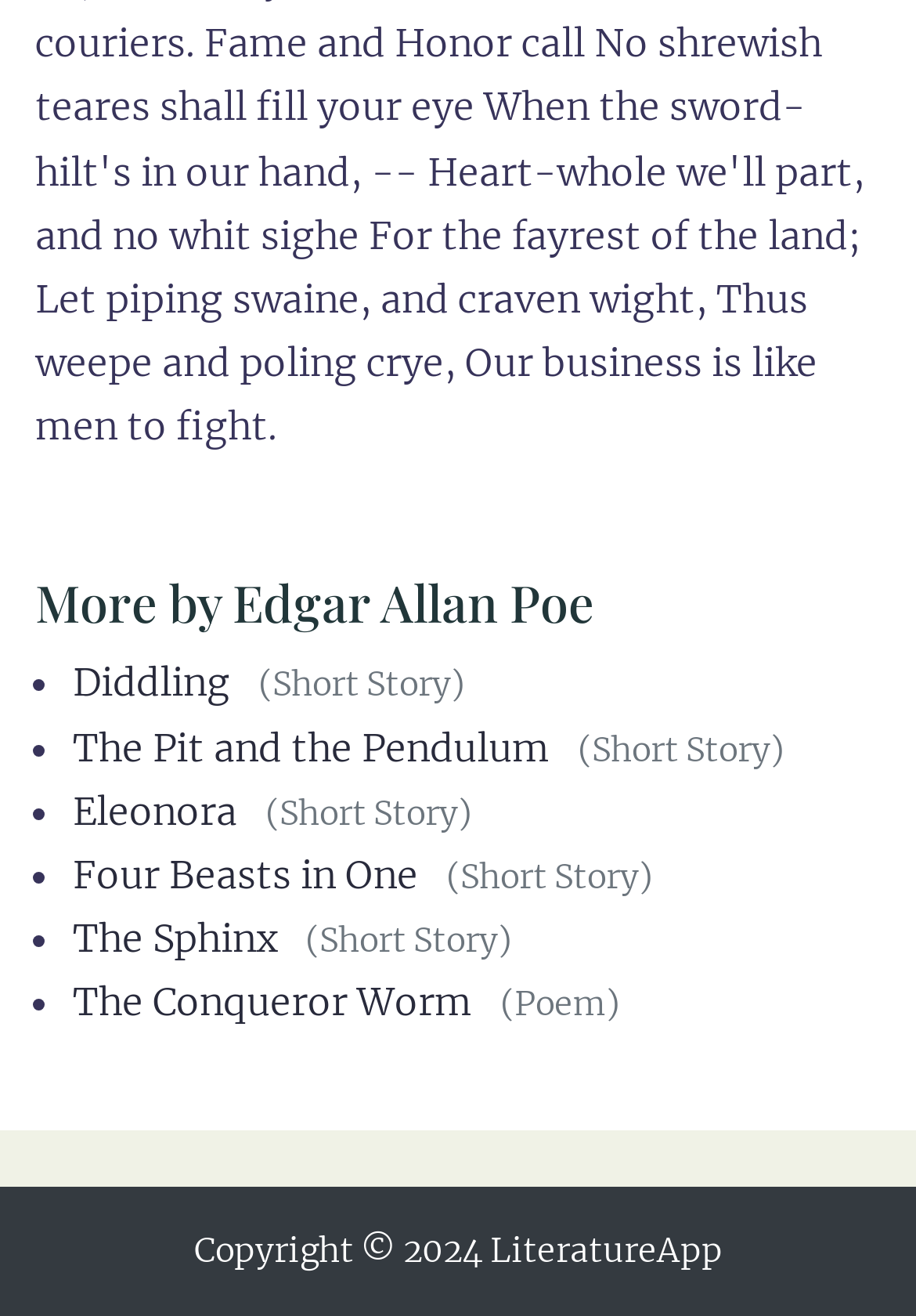How many stories are listed?
Based on the visual, give a brief answer using one word or a short phrase.

5